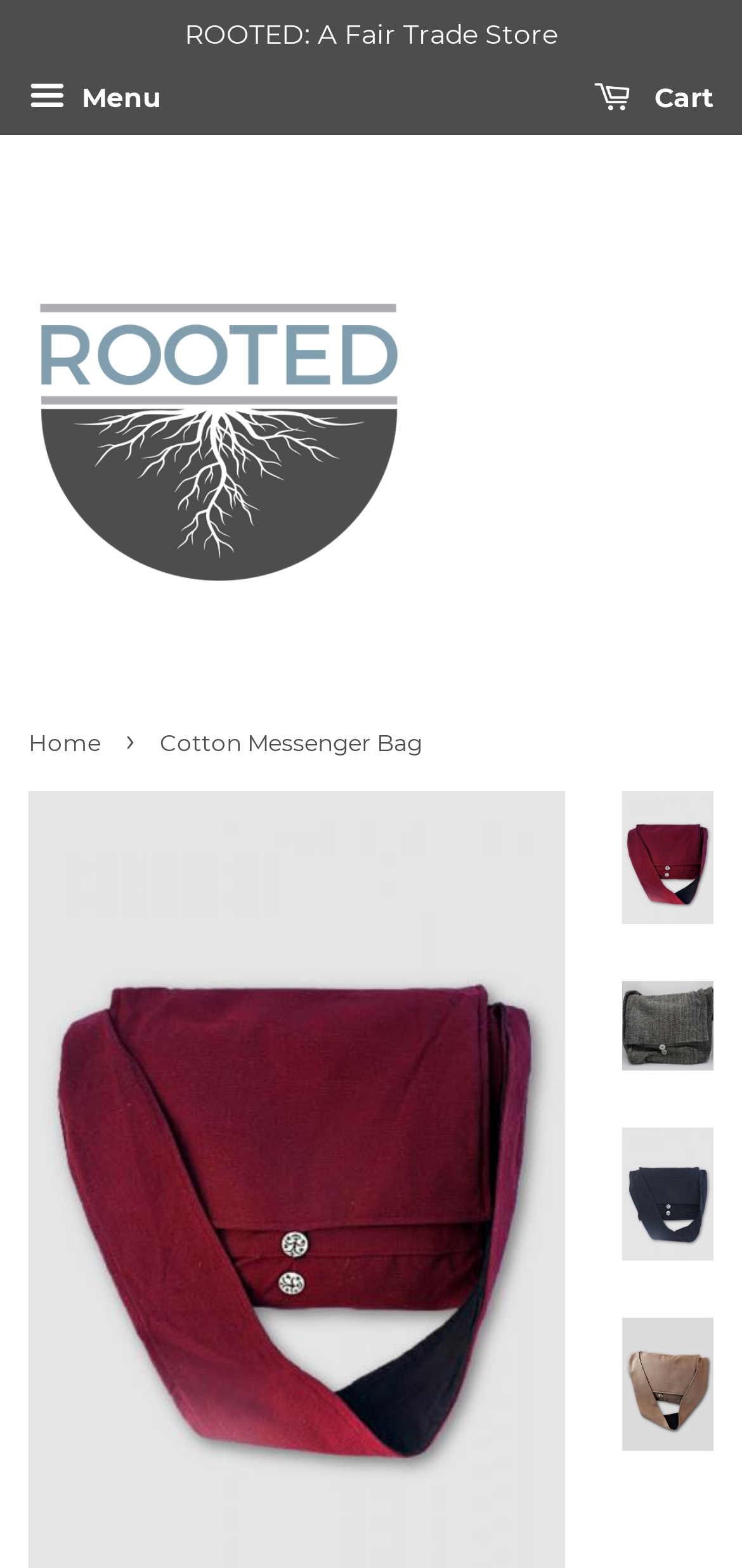Extract the bounding box coordinates of the UI element described by: "Menu". The coordinates should include four float numbers ranging from 0 to 1, e.g., [left, top, right, bottom].

[0.038, 0.043, 0.218, 0.084]